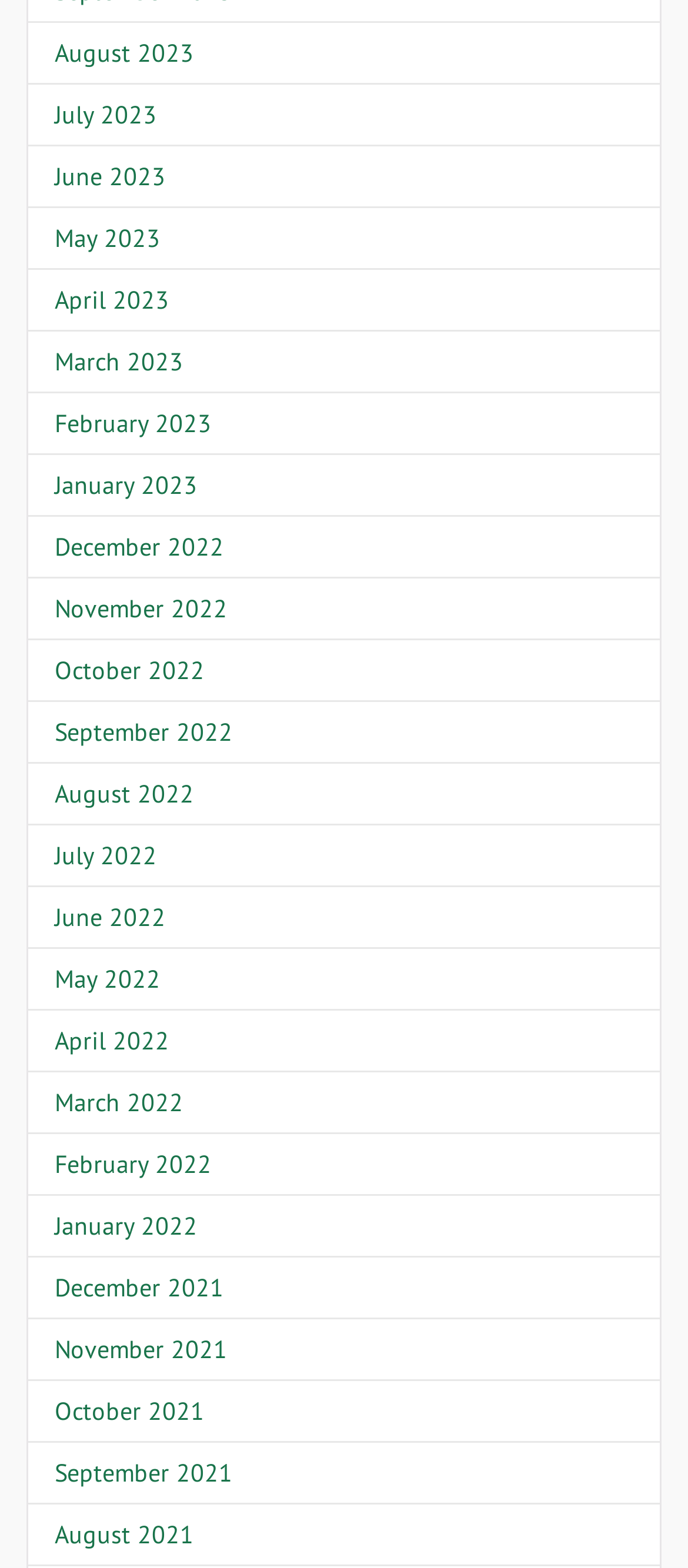Answer this question using a single word or a brief phrase:
What is the earliest month listed?

August 2021